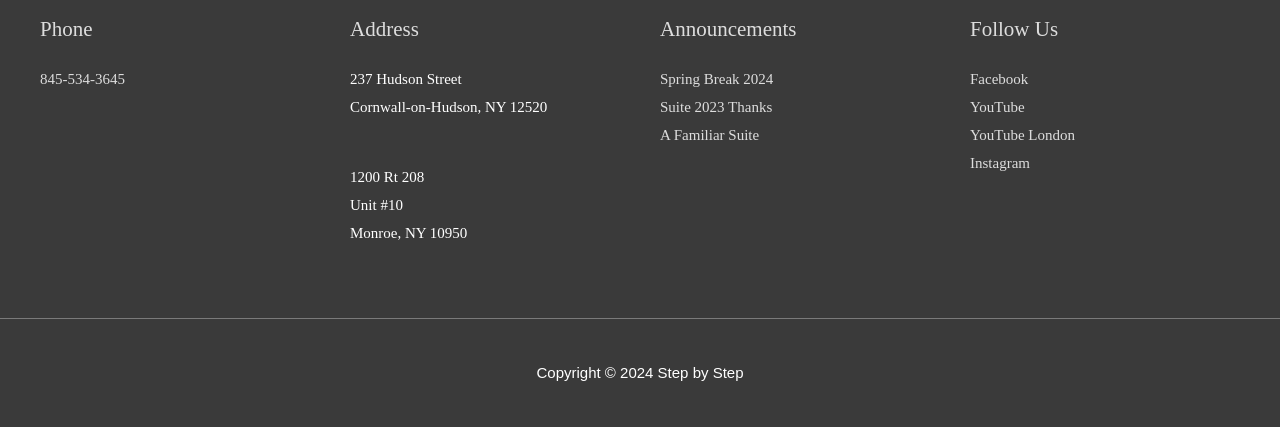Please provide a comprehensive response to the question based on the details in the image: What is the copyright year?

I found the copyright year by looking at the StaticText element with the text 'Copyright © 2024'.